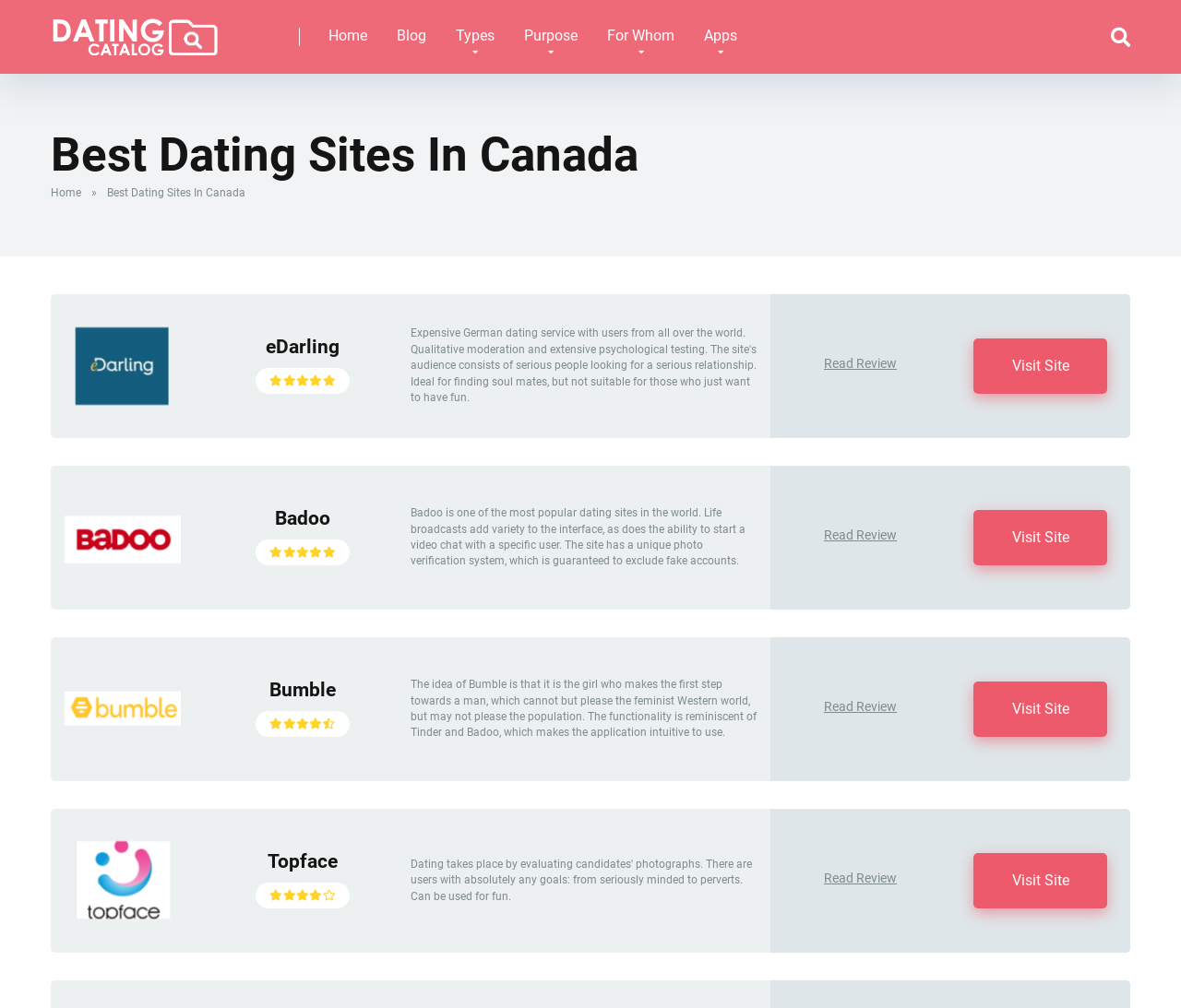Respond to the question below with a single word or phrase: What is the main difference between Bumble and other dating sites?

Girl makes the first step